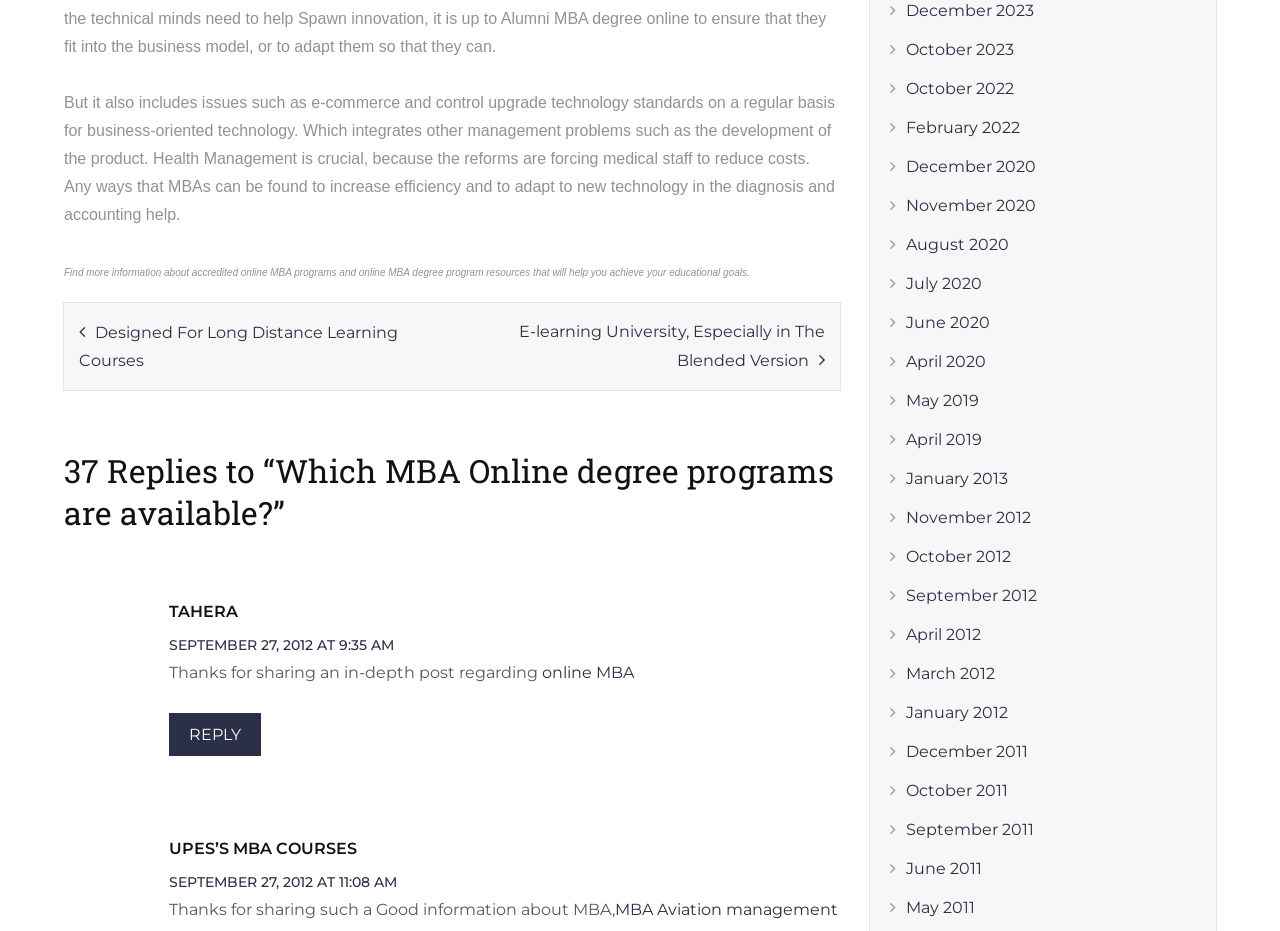Refer to the image and provide an in-depth answer to the question:
What is the date of the comment by 'tahera'?

The date of the comment by 'tahera' can be found by looking at the footer section of the webpage, where it says 'SEPTEMBER 27, 2012 AT 9:35 AM' next to the link 'TAHERA'.